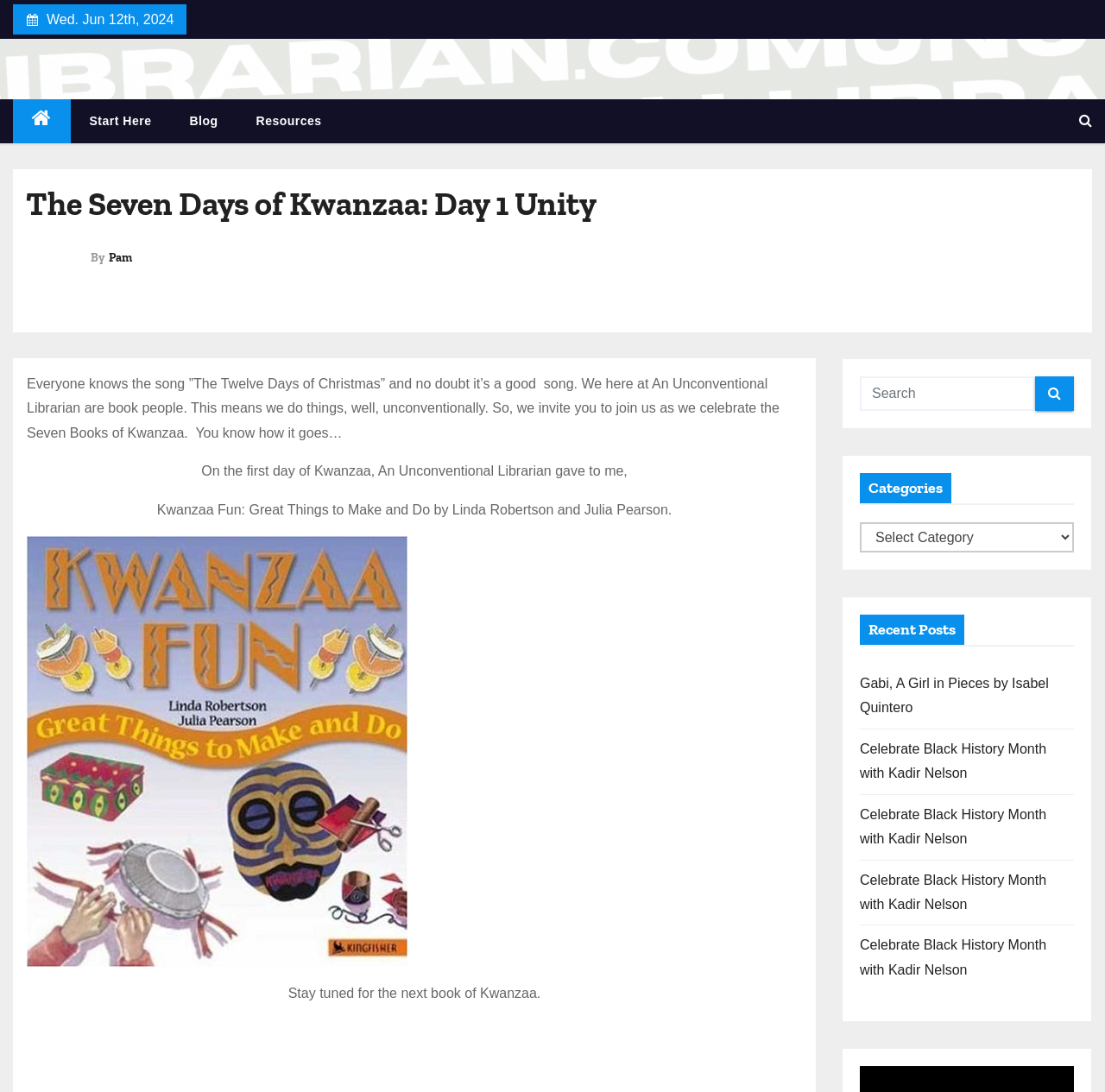Please identify the bounding box coordinates of where to click in order to follow the instruction: "Click the 'Home' link".

None